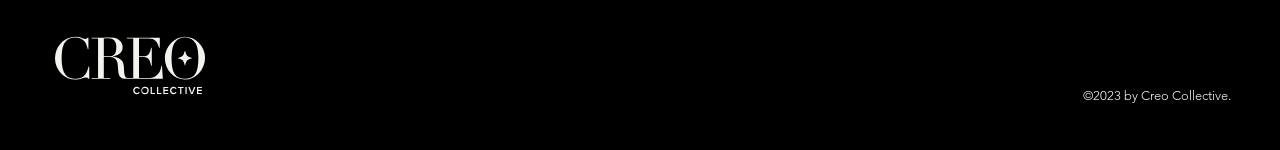What industry does Creo Collective operate in?
Using the image, answer in one word or phrase.

Creative industry